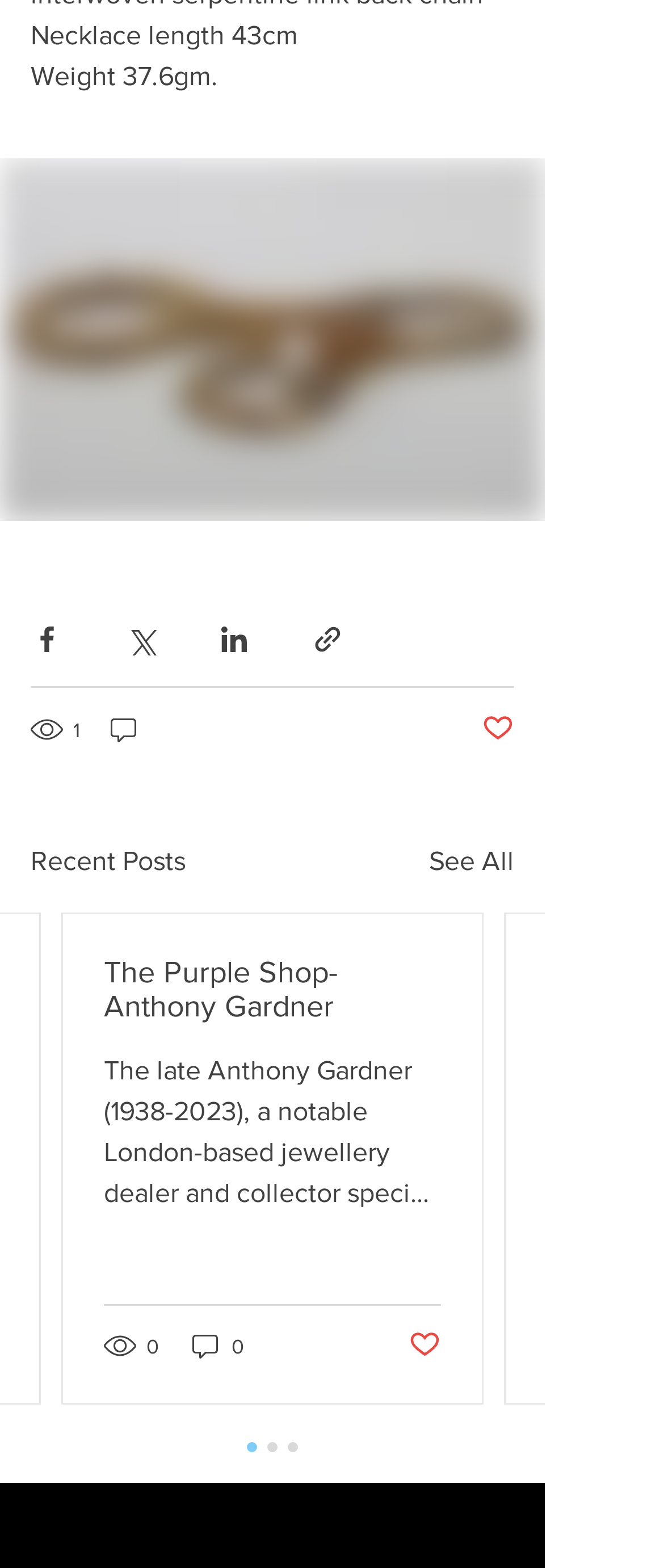Based on the element description: "No", identify the bounding box coordinates for this UI element. The coordinates must be four float numbers between 0 and 1, listed as [left, top, right, bottom].

None